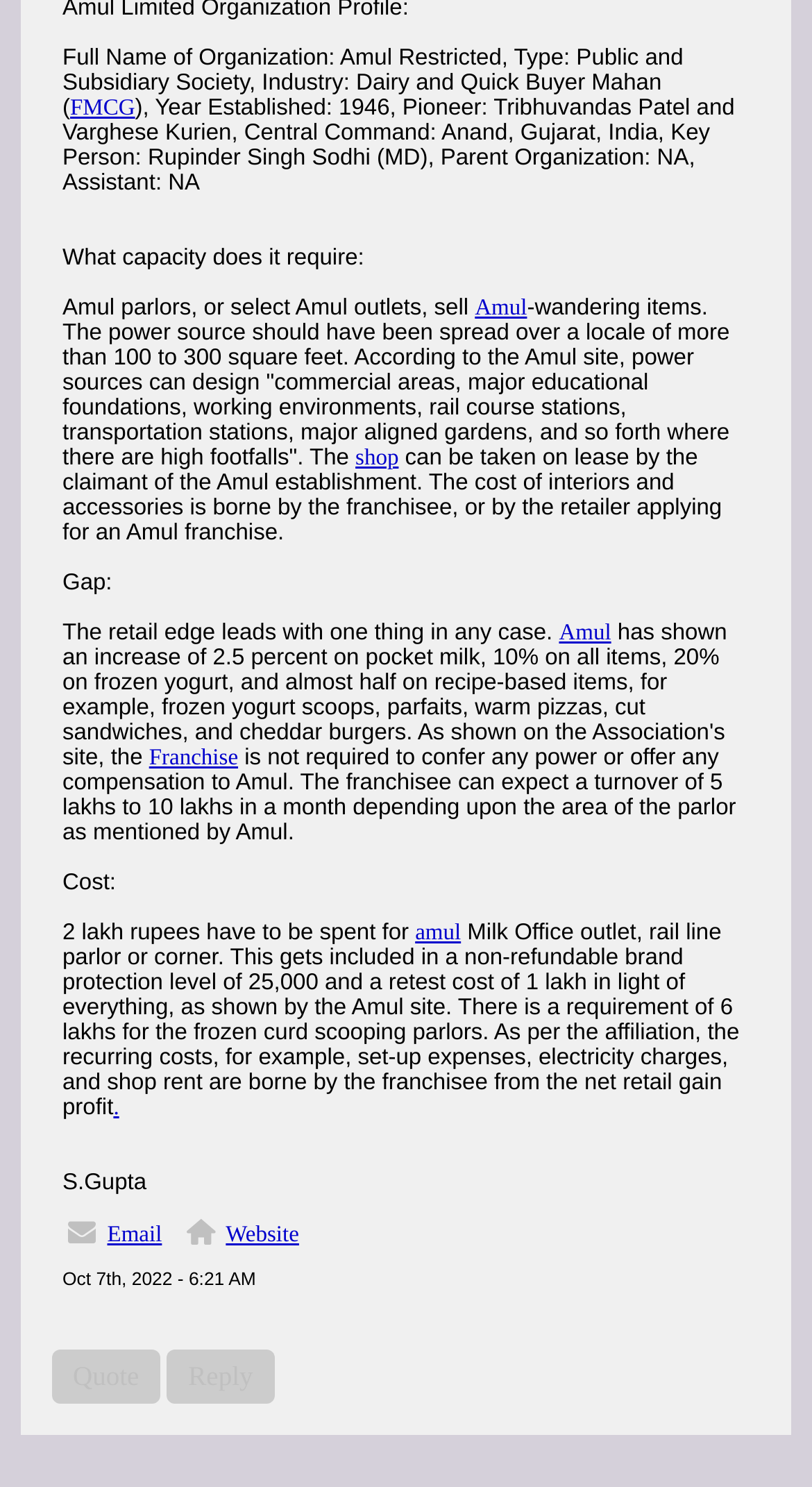Who is the author of the article?
Utilize the information in the image to give a detailed answer to the question.

The author of the article can be found in the StaticText element with the text 'S.Gupta'. This text is located at the bottom of the webpage, indicating that it is the author's name.